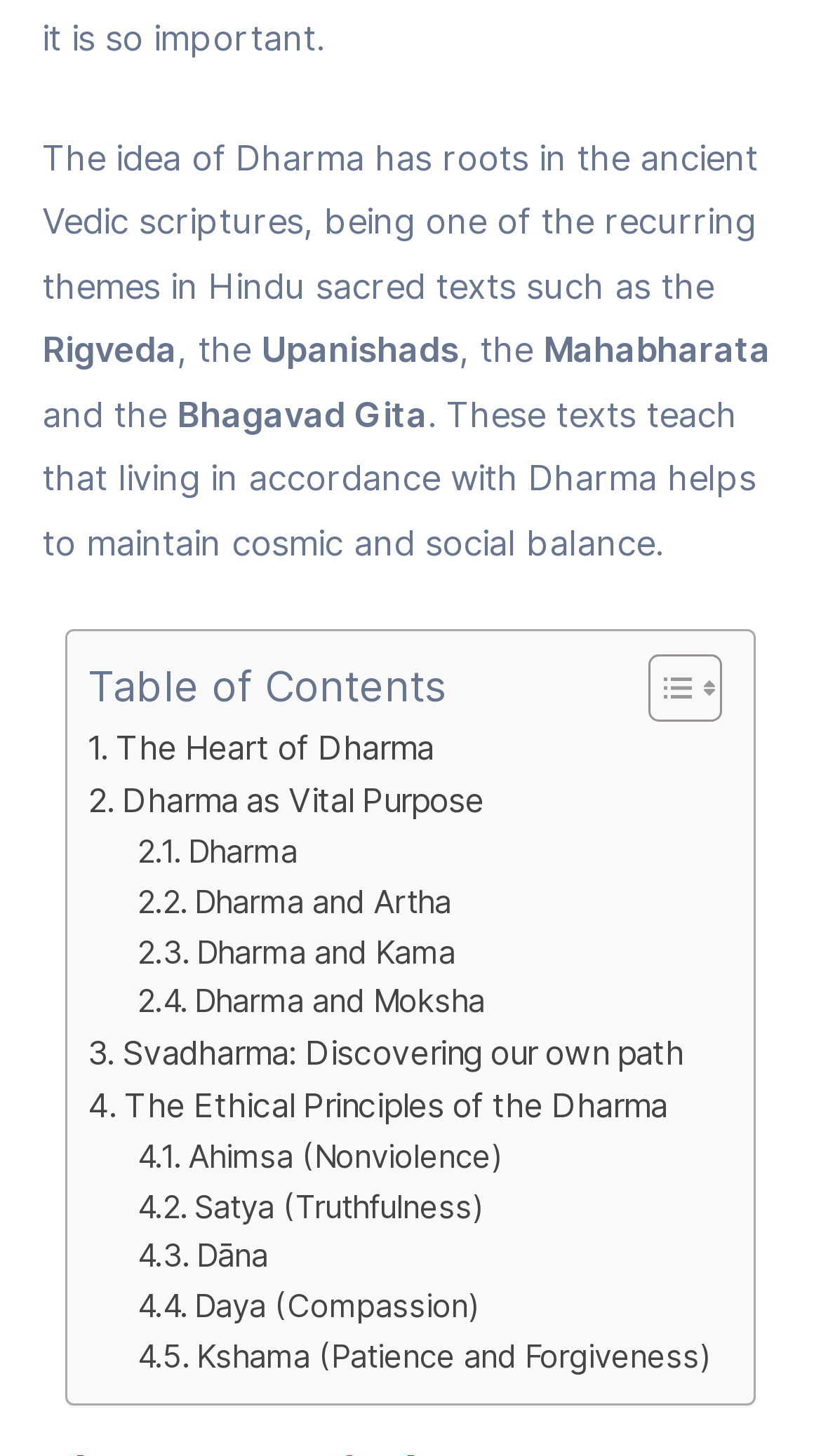Determine the bounding box coordinates for the HTML element mentioned in the following description: "Comedy Movie Reviews". The coordinates should be a list of four floats ranging from 0 to 1, represented as [left, top, right, bottom].

None